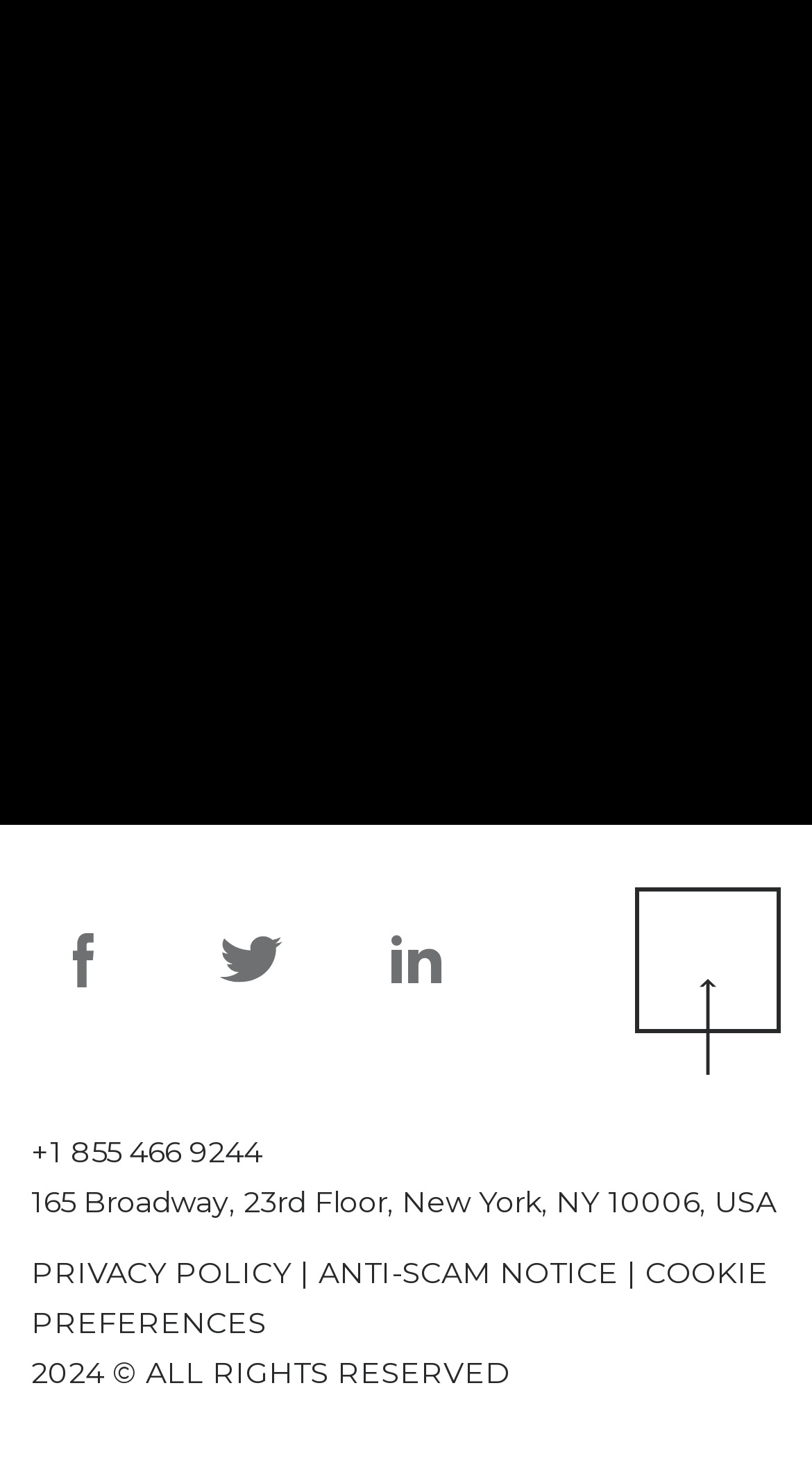Using the image as a reference, answer the following question in as much detail as possible:
How many links are there in the footer section?

The footer section contains several links, including 'Scroll Top', '+1 855 466 9244', 'PRIVACY POLICY', 'ANTI-SCAM NOTICE', 'COOKIE PREFERENCES', and an empty link with an image. Counting these links, there are a total of 6 links in the footer section.